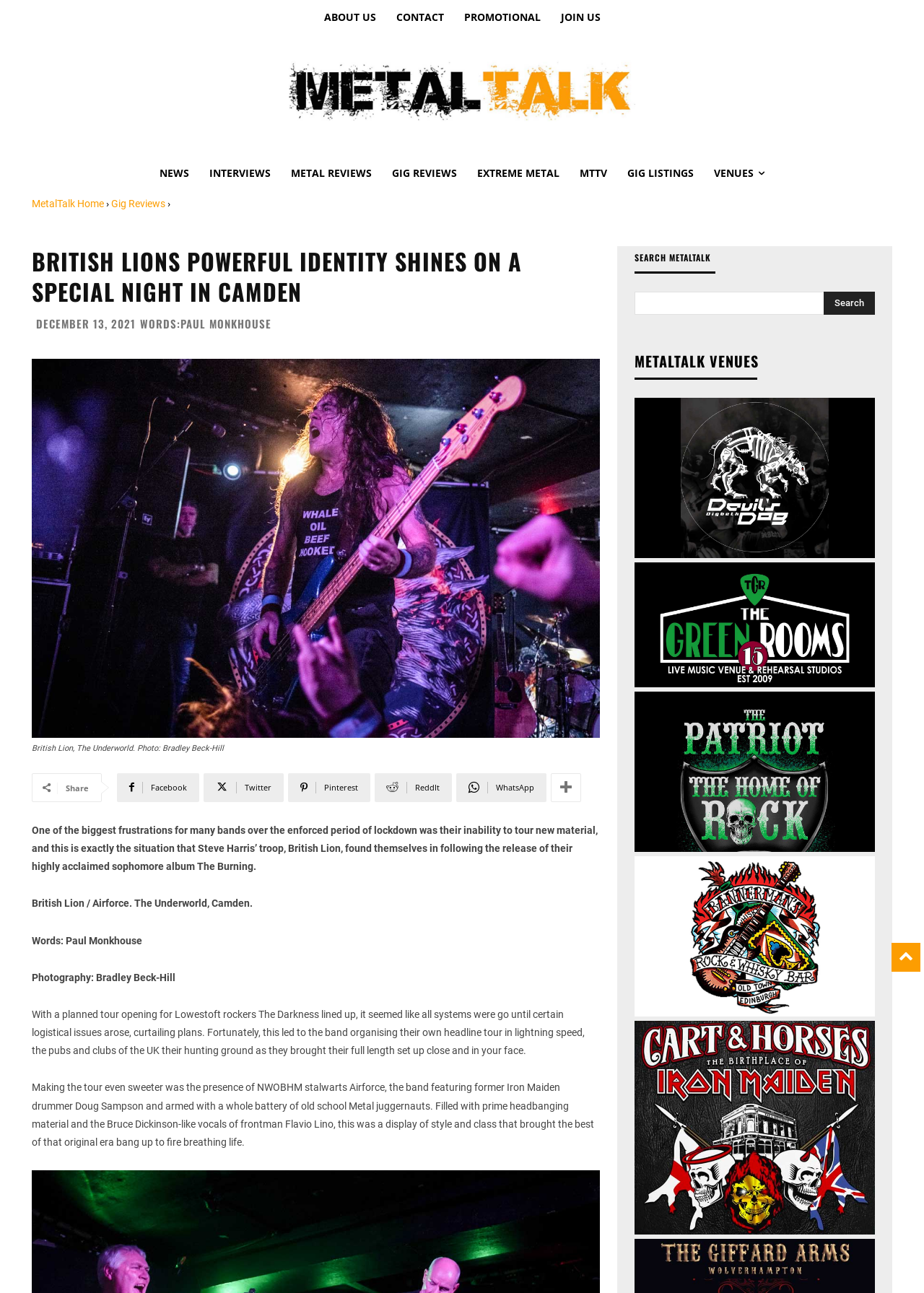How many social media sharing links are there?
Based on the image content, provide your answer in one word or a short phrase.

6